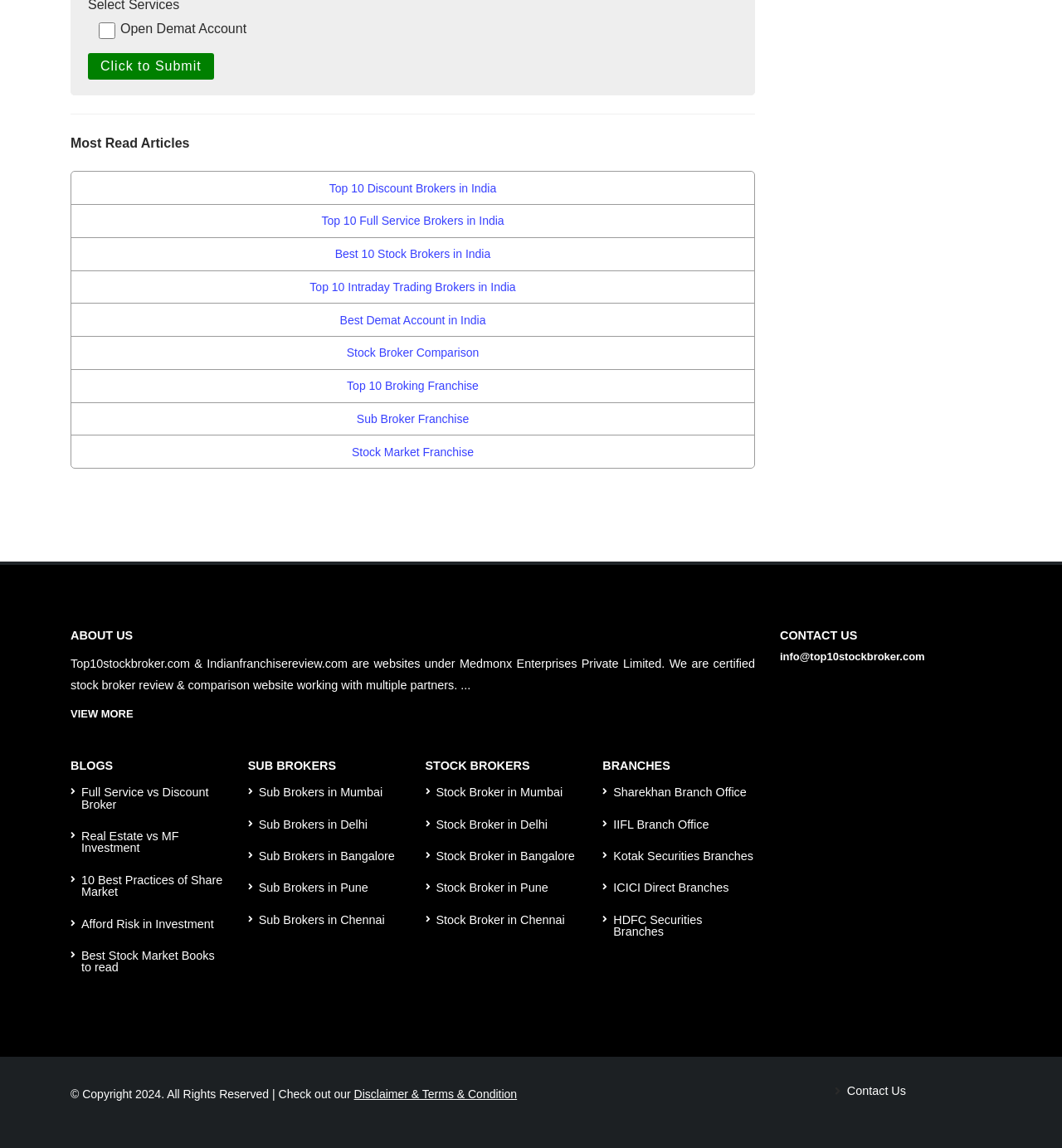Locate the bounding box coordinates of the area you need to click to fulfill this instruction: 'Click on Home'. The coordinates must be in the form of four float numbers ranging from 0 to 1: [left, top, right, bottom].

None